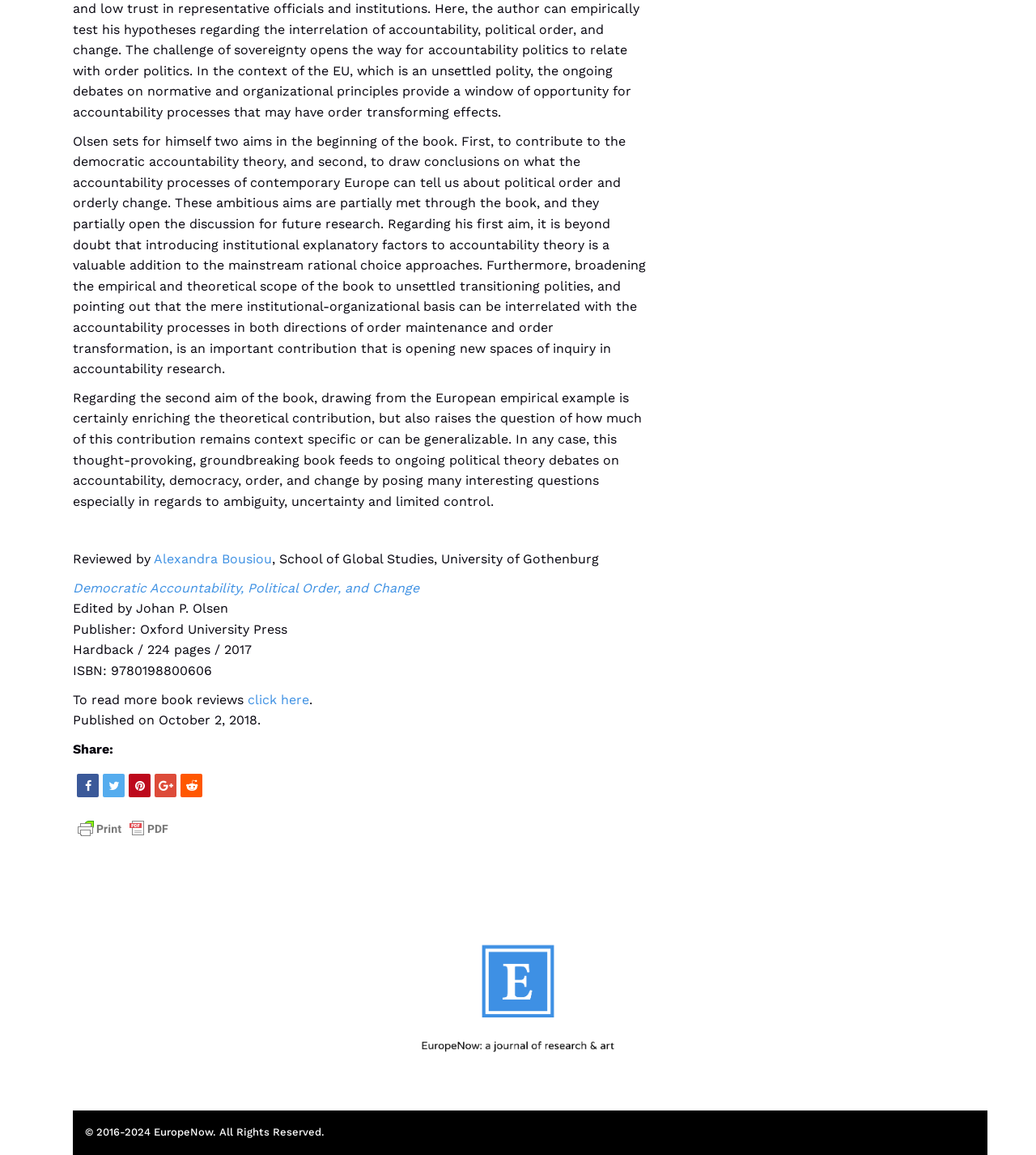Find the bounding box coordinates for the UI element whose description is: "title="Printer Friendly, PDF & Email"". The coordinates should be four float numbers between 0 and 1, in the format [left, top, right, bottom].

[0.07, 0.717, 0.167, 0.732]